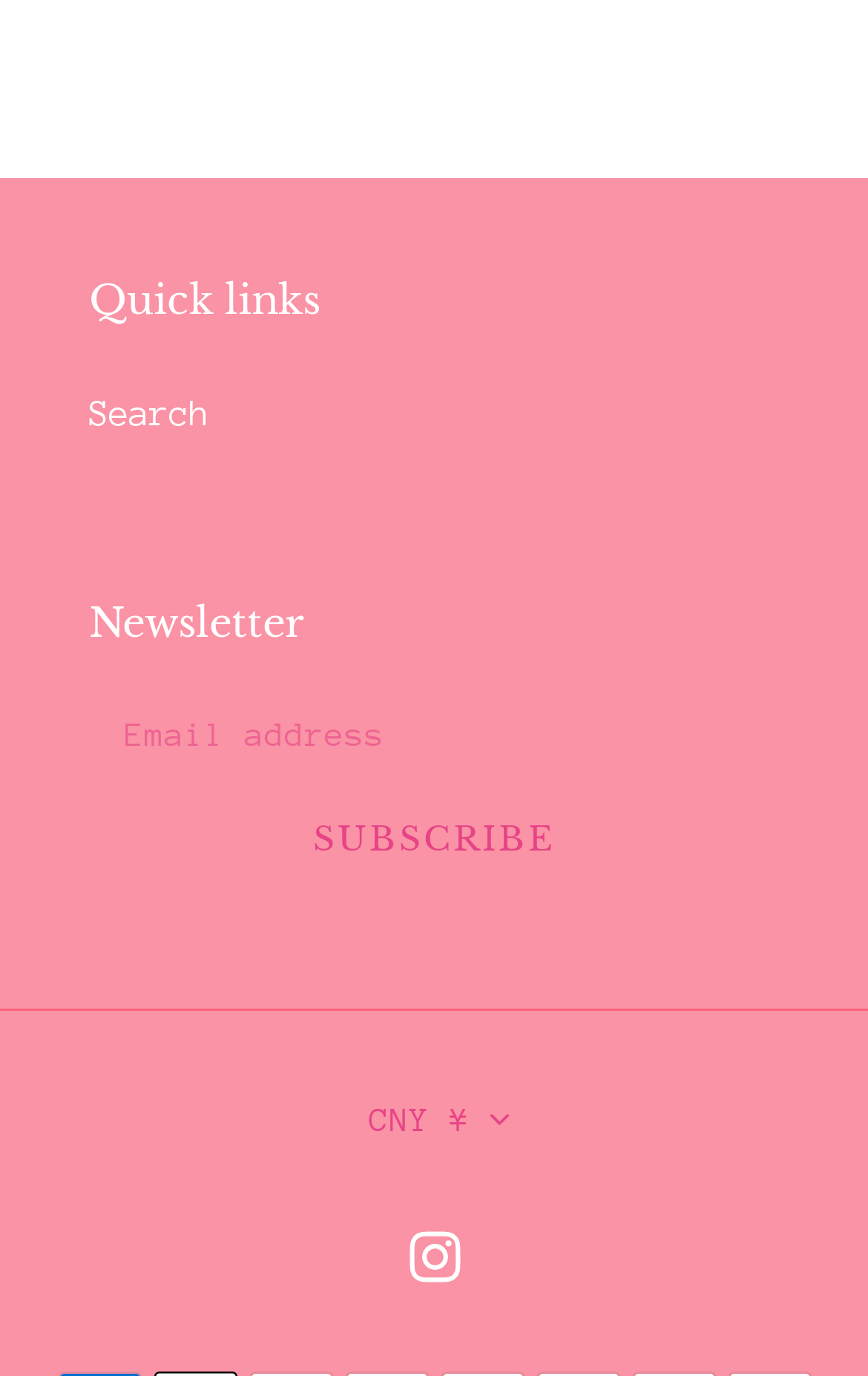What is the purpose of the textbox?
Make sure to answer the question with a detailed and comprehensive explanation.

The textbox is labeled as 'Email address' and is required, indicating that it is used to input an email address, likely for subscribing to a newsletter.